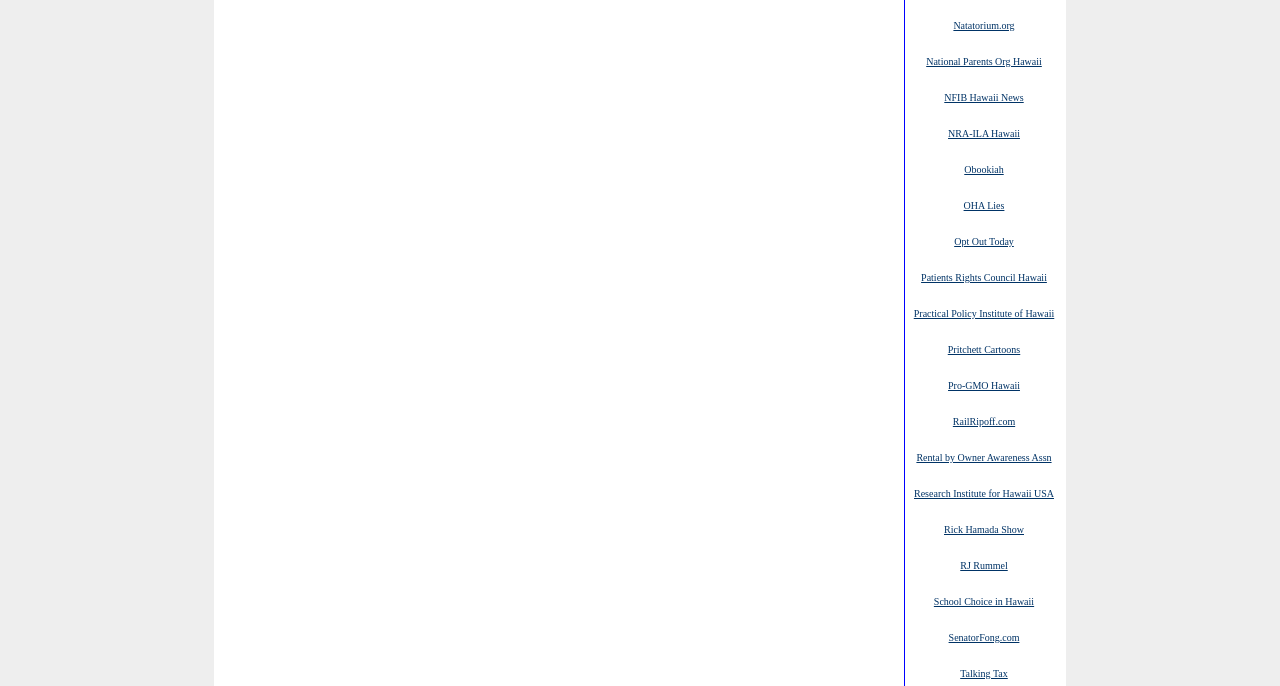Please identify the bounding box coordinates of the element's region that should be clicked to execute the following instruction: "check out Obookiah". The bounding box coordinates must be four float numbers between 0 and 1, i.e., [left, top, right, bottom].

[0.753, 0.236, 0.784, 0.257]